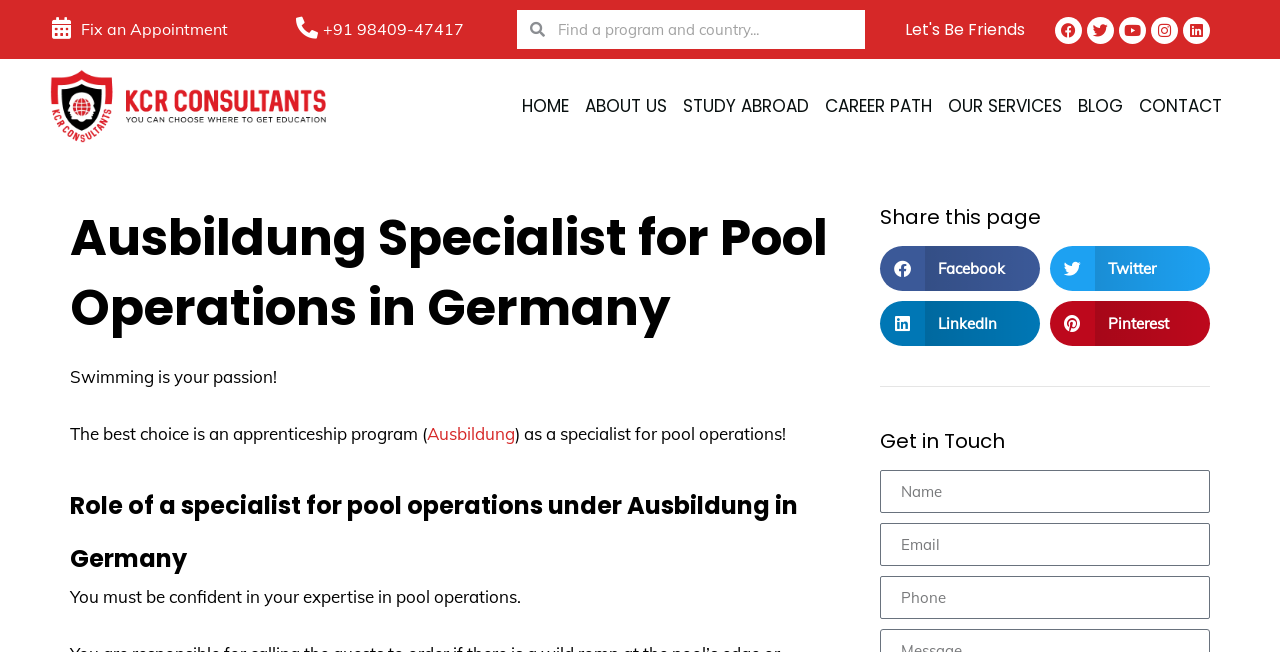Please determine the bounding box coordinates of the element to click on in order to accomplish the following task: "Call the phone number". Ensure the coordinates are four float numbers ranging from 0 to 1, i.e., [left, top, right, bottom].

[0.252, 0.029, 0.362, 0.06]